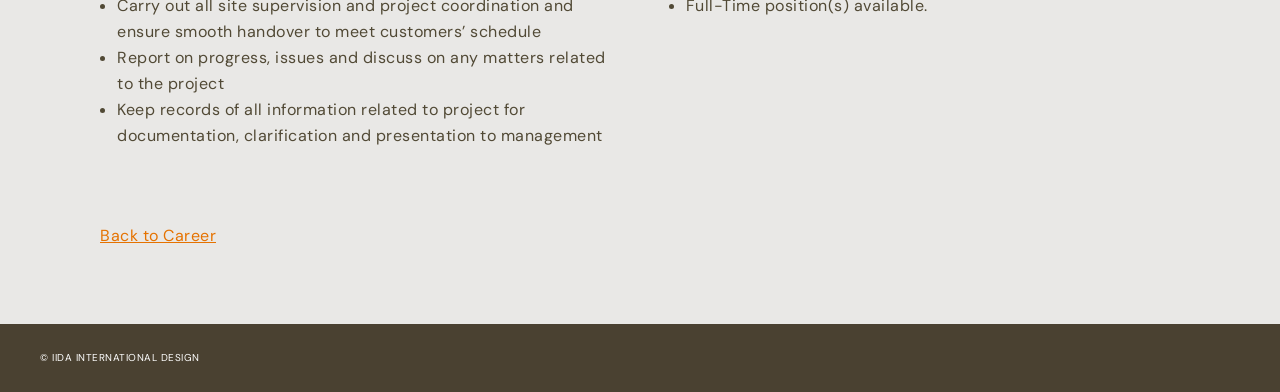Extract the bounding box coordinates of the UI element described by: "Back to Career". The coordinates should include four float numbers ranging from 0 to 1, e.g., [left, top, right, bottom].

[0.078, 0.573, 0.169, 0.626]